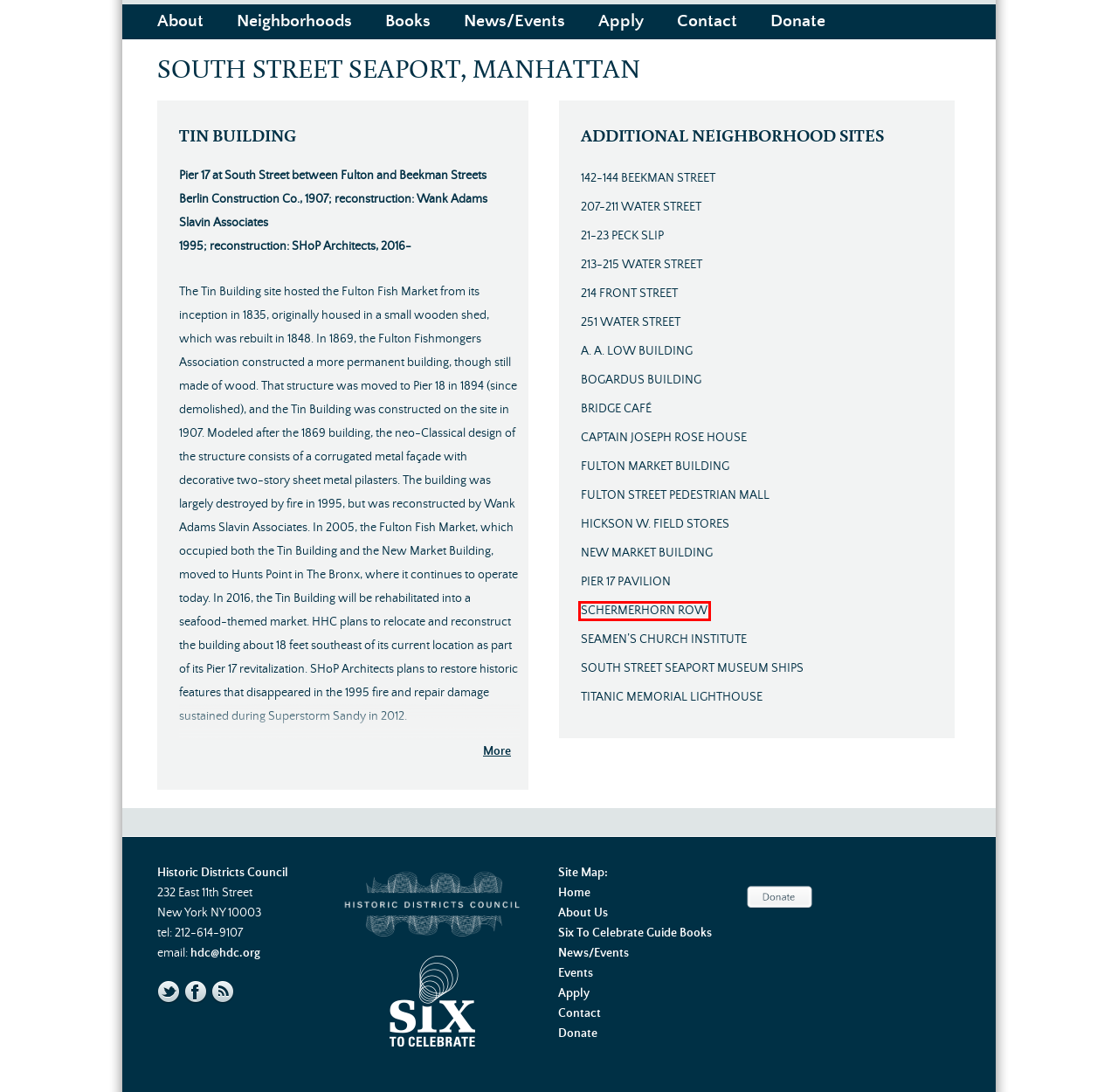Analyze the screenshot of a webpage featuring a red rectangle around an element. Pick the description that best fits the new webpage after interacting with the element inside the red bounding box. Here are the candidates:
A. Fulton Street Pedestrian Mall - Historic Districts Council's Six to Celebrate
B. Schermerhorn Row - Historic Districts Council's Six to Celebrate
C. A. A. Low Building - Historic Districts Council's Six to Celebrate
D. 213-215 Water Street - Historic Districts Council's Six to Celebrate
E. Pier 17 Pavilion - Historic Districts Council's Six to Celebrate
F. Six To Celebrate Guide Books - Historic Districts Council's Six to Celebrate
G. Seamen’s Church Institute - Historic Districts Council's Six to Celebrate
H. 214 Front Street - Historic Districts Council's Six to Celebrate

B